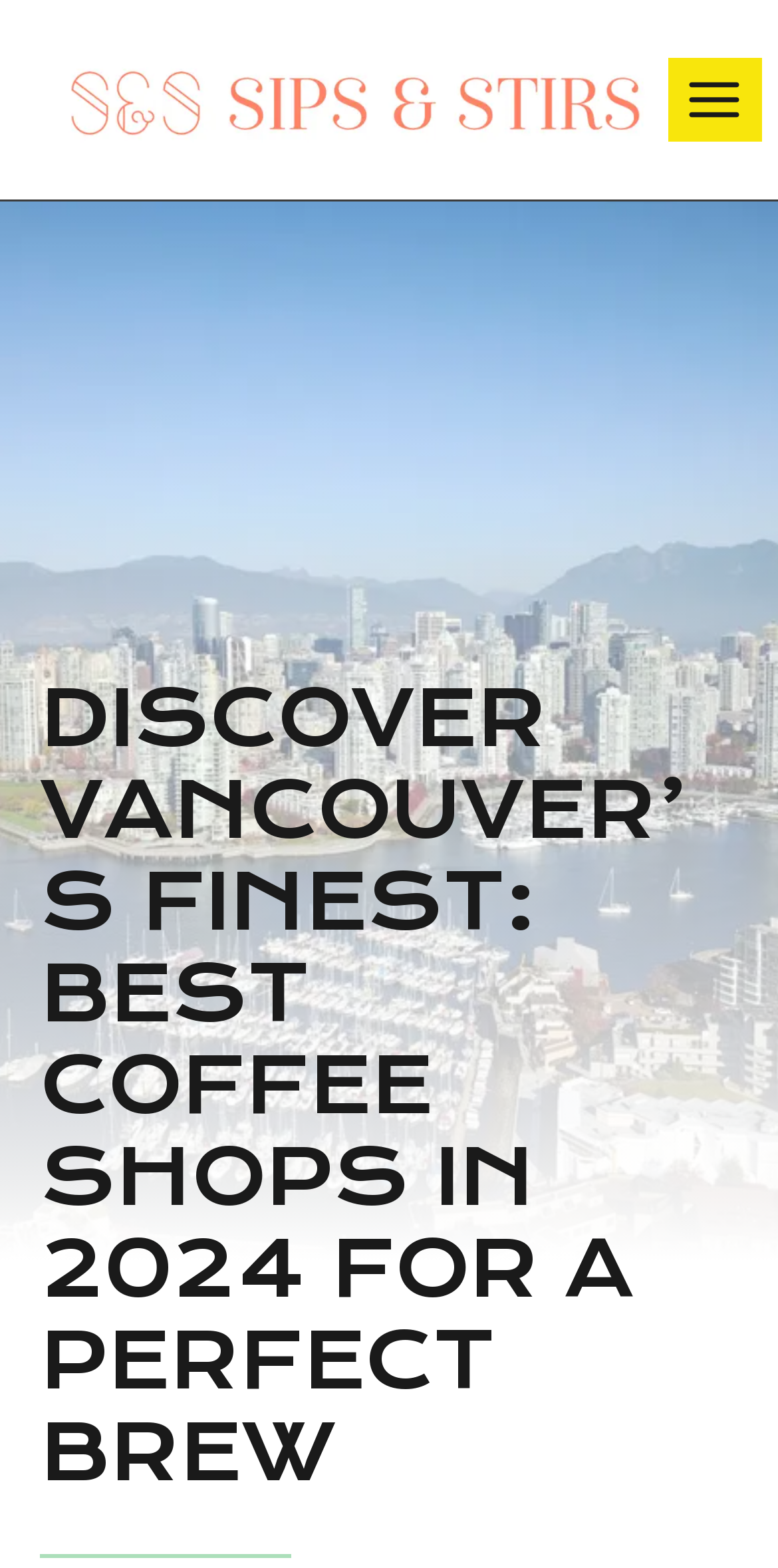Answer the following query with a single word or phrase:
How many images are on the page?

2